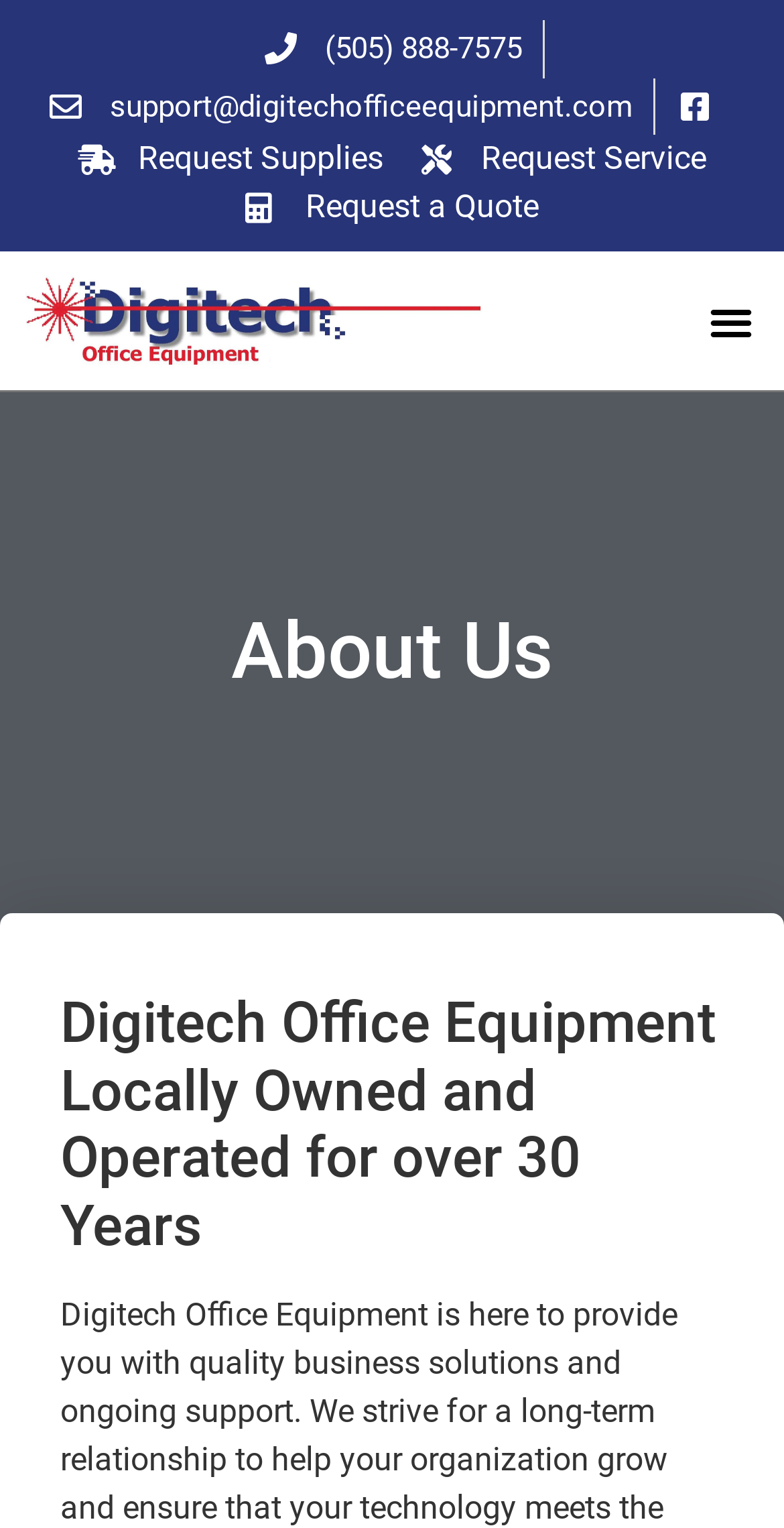How many years has Digitech Office Equipment been in operation?
Craft a detailed and extensive response to the question.

I read the heading in the middle section of the webpage, which states that Digitech Office Equipment is 'Locally Owned and Operated for over 30 Years'. This indicates that the company has been in operation for more than 30 years.